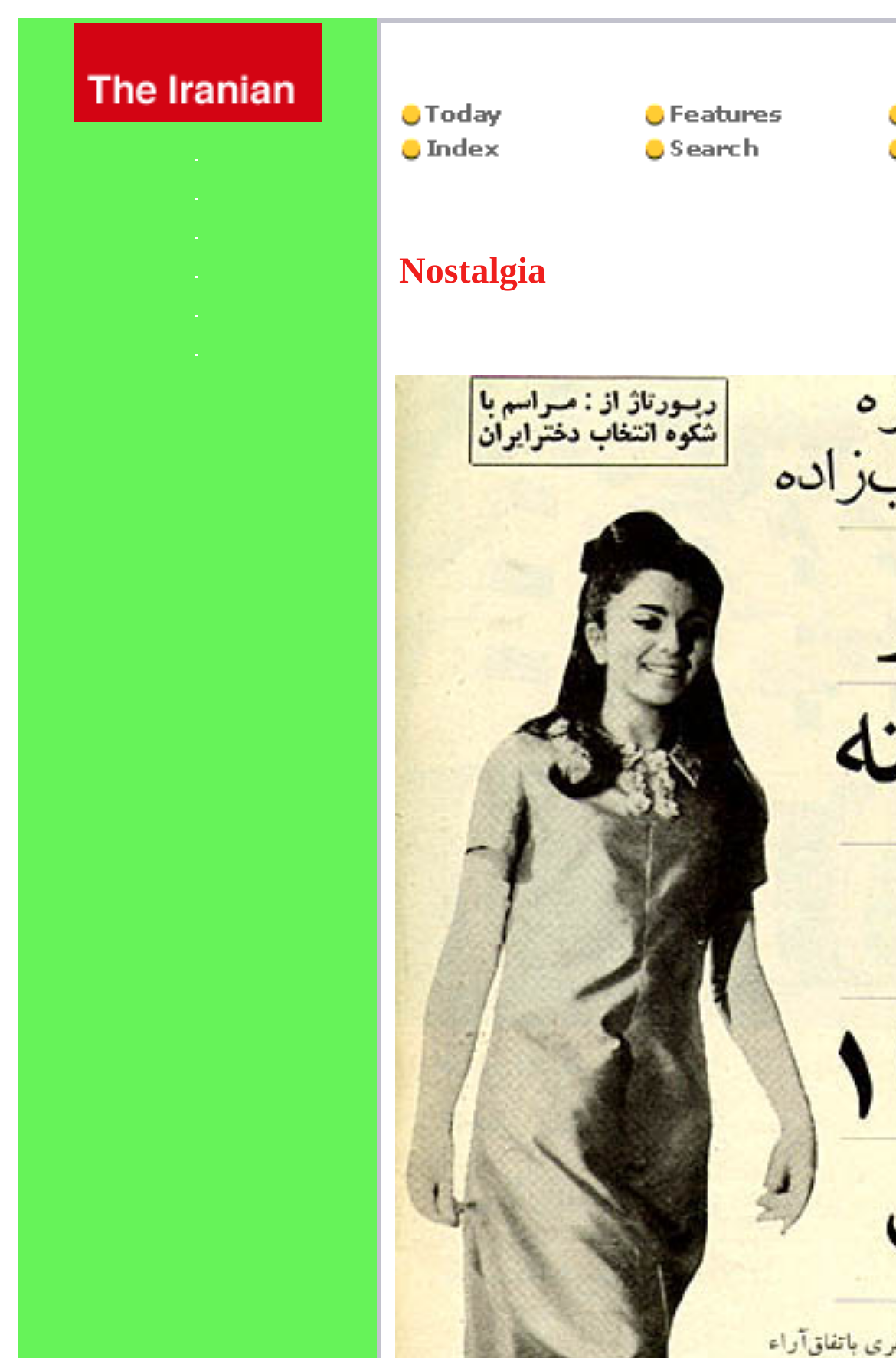What is the vertical position of the first link?
Please ensure your answer is as detailed and informative as possible.

I looked at the bounding box coordinates of the first link element, and its y1 coordinate is 0.068, which indicates its vertical position.